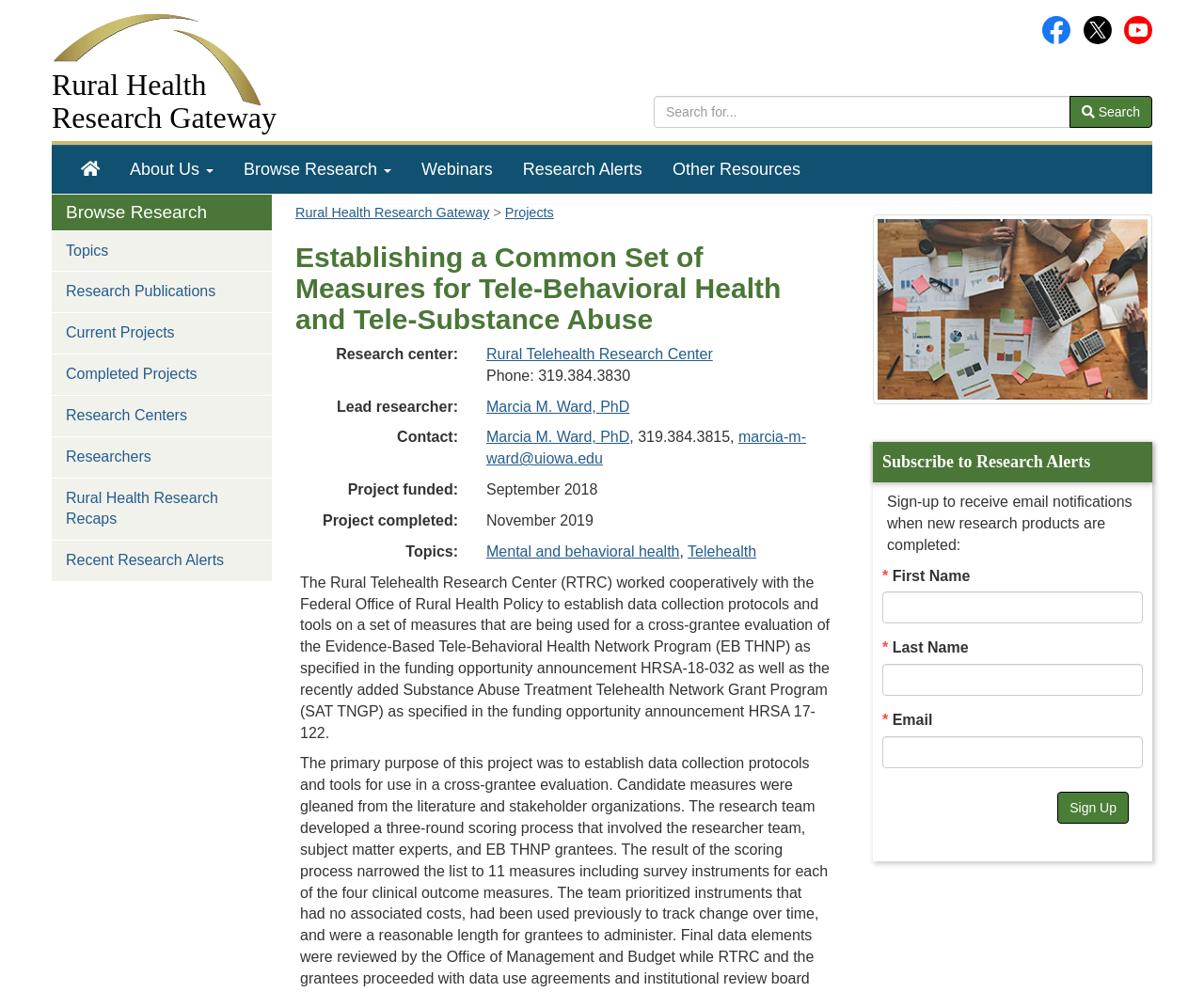Locate the bounding box coordinates of the area you need to click to fulfill this instruction: 'Visit the home page'. The coordinates must be in the form of four float numbers ranging from 0 to 1: [left, top, right, bottom].

None